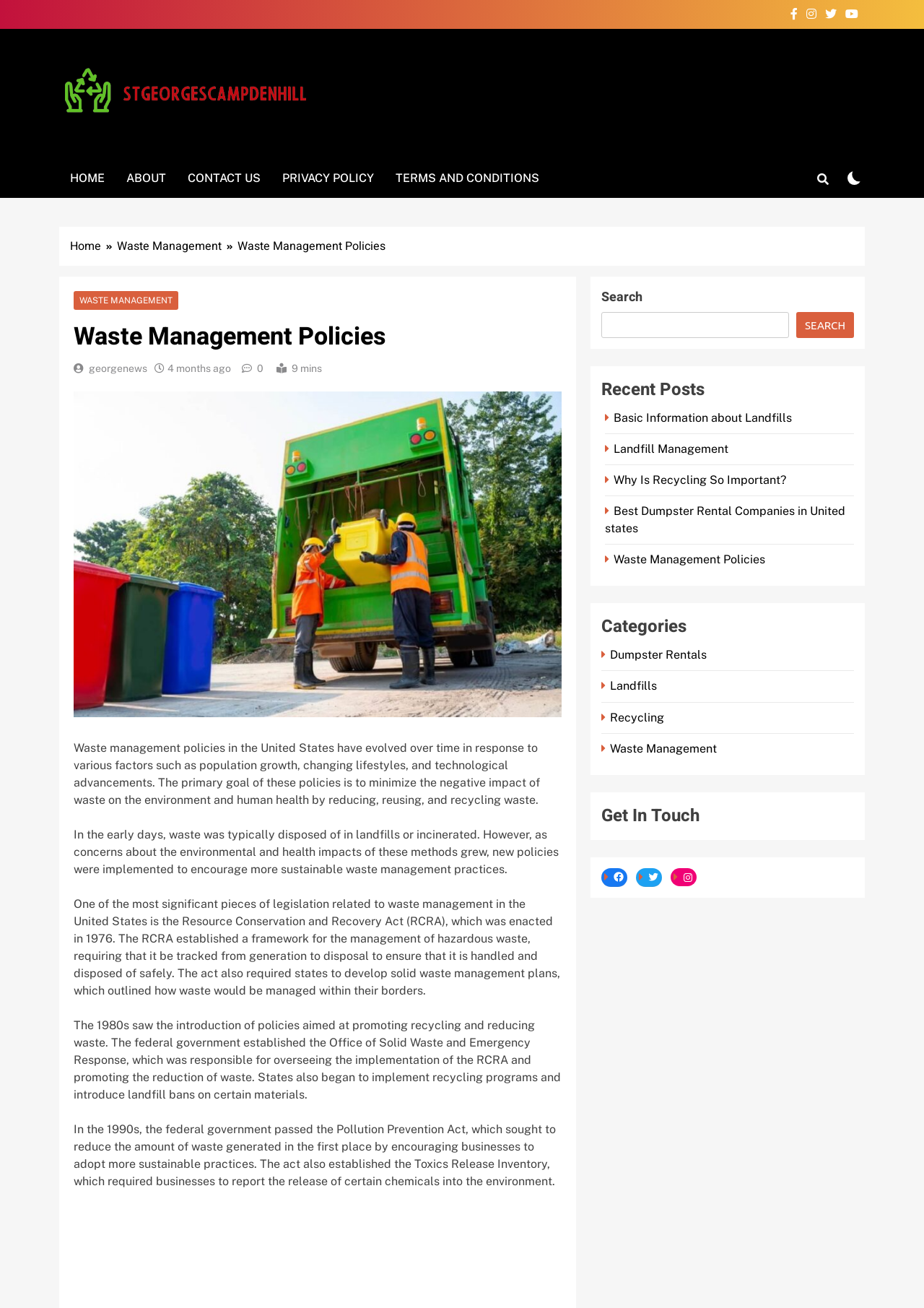Find and indicate the bounding box coordinates of the region you should select to follow the given instruction: "Click the HOME link".

[0.064, 0.121, 0.125, 0.151]